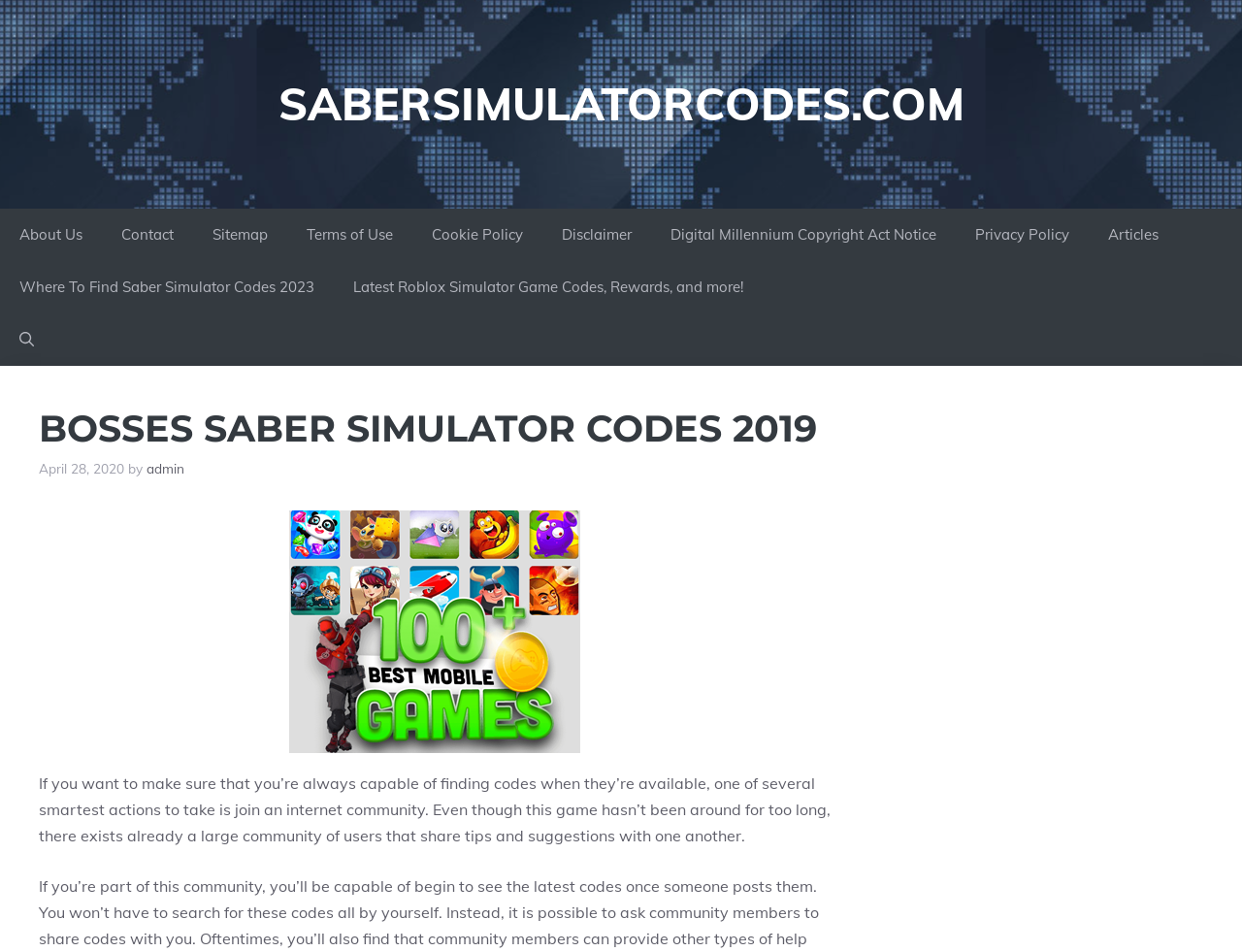Can you determine the bounding box coordinates of the area that needs to be clicked to fulfill the following instruction: "read the article about where to find saber simulator codes 2023"?

[0.0, 0.274, 0.269, 0.329]